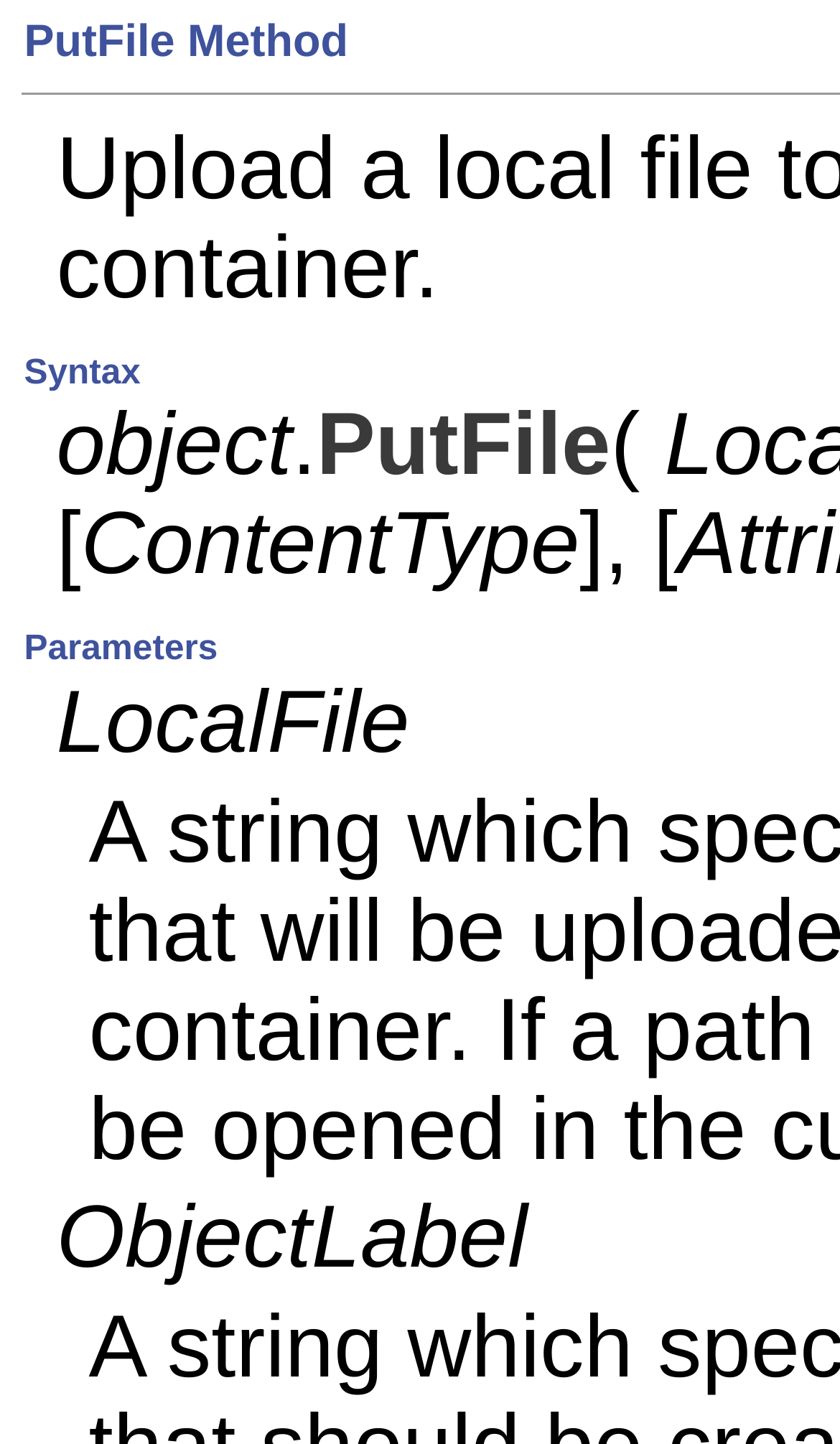Refer to the image and provide a thorough answer to this question:
What is the name of the method?

The name of the method can be found in the static text elements within the layout table cell. Specifically, the text 'PutFile' is located between the 'object' and '(' static text elements, indicating that it is the name of the method.